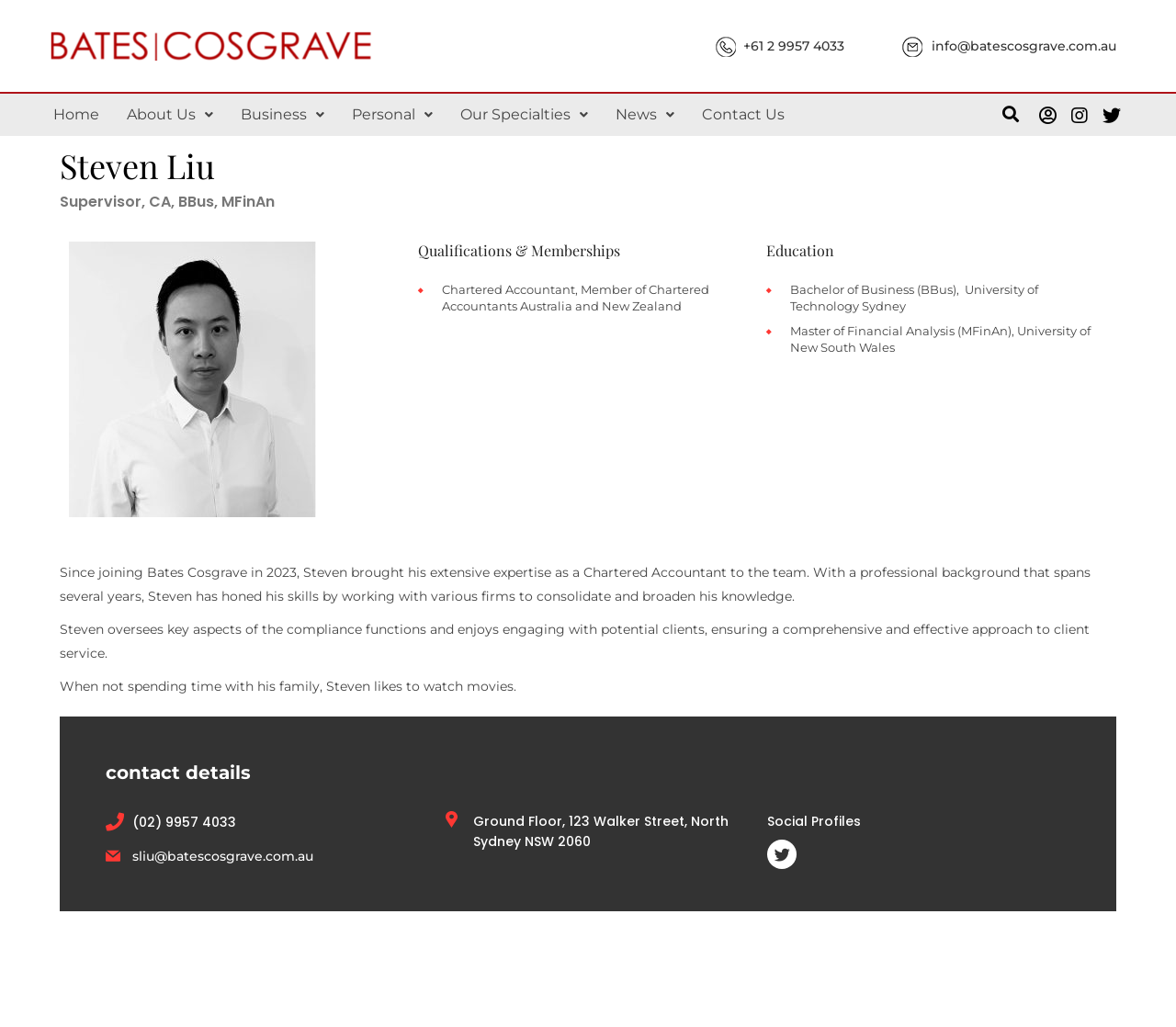Please predict the bounding box coordinates of the element's region where a click is necessary to complete the following instruction: "Check Steven Liu's social profiles". The coordinates should be represented by four float numbers between 0 and 1, i.e., [left, top, right, bottom].

[0.652, 0.791, 0.732, 0.809]